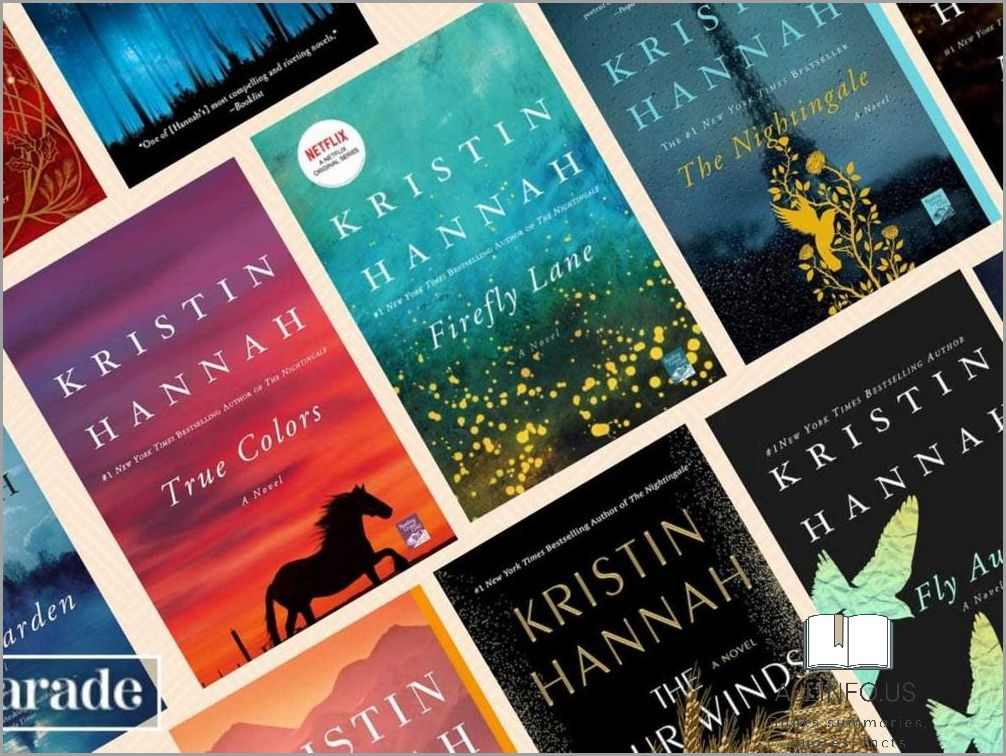Paint a vivid picture with your description of the image.

The image showcases a vibrant collage of book covers by bestselling author Kristin Hannah. Prominently featured are titles such as "Firefly Lane," which is highlighted as a poignant narrative exploring themes of friendship and life complexities. Other notable covers include "True Colors," "The Nightingale," and "Fly Away," each distinguished by captivating artwork and rich colors. The layout elegantly integrates the covers, hinting at the diverse stories woven into Hannah's literary repertoire. The presence of a Netflix logo suggests adaptations of her works, enticing viewers to delve into the intriguing plots that have captivated readers worldwide. This visual compilation serves as an invitation to discover more about Kristin Hannah's acclaimed novels and the compelling journeys within each story.